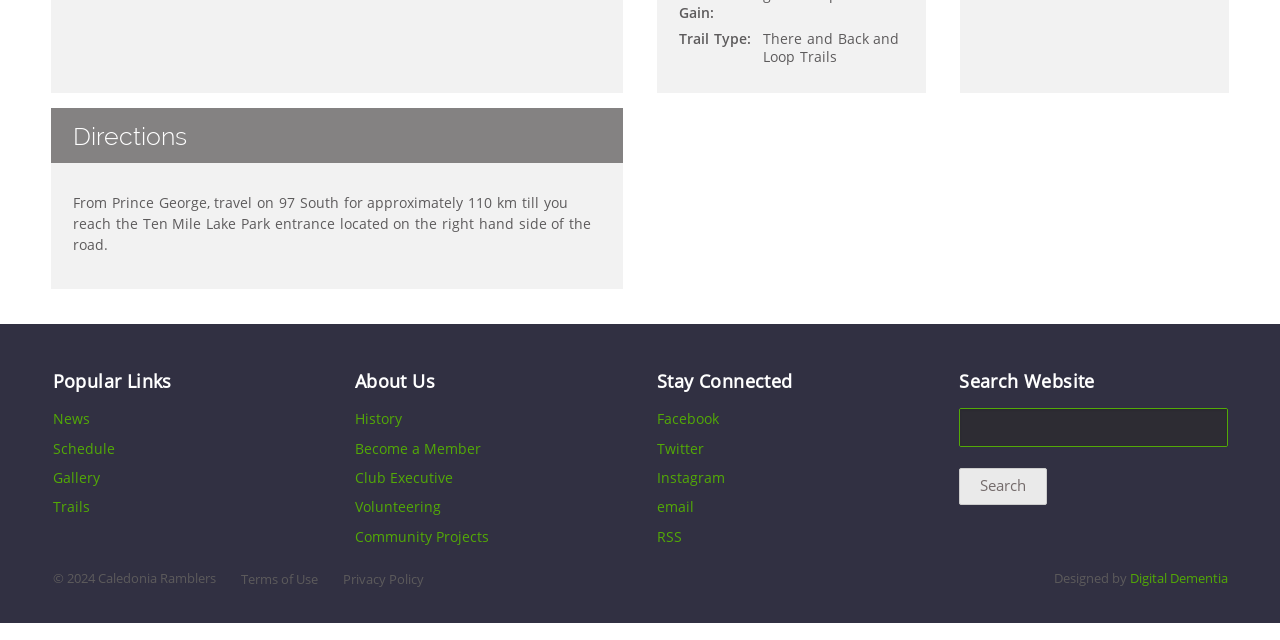Provide the bounding box coordinates for the specified HTML element described in this description: "2024 Caledonia Ramblers". The coordinates should be four float numbers ranging from 0 to 1, in the format [left, top, right, bottom].

[0.052, 0.891, 0.168, 0.918]